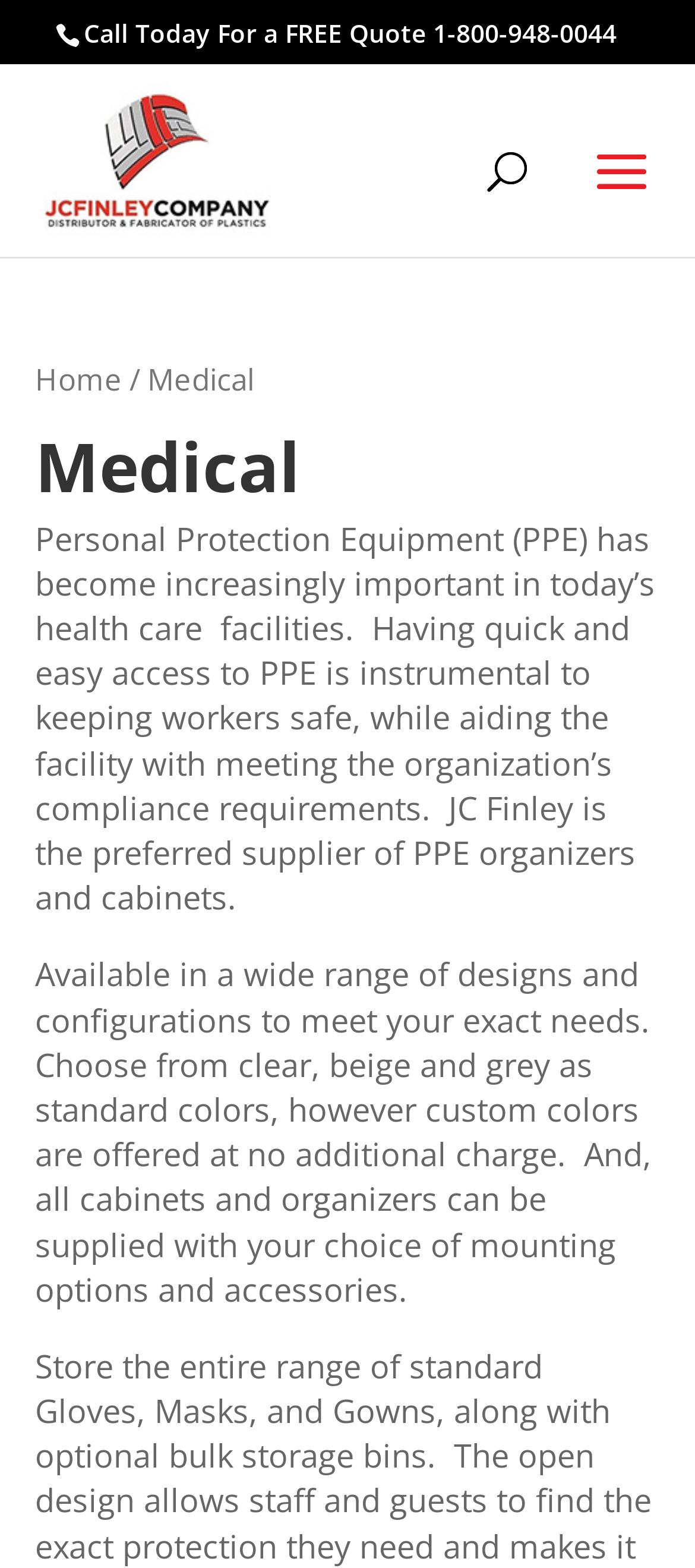Determine the bounding box coordinates for the HTML element described here: "alt="JC Finley"".

[0.063, 0.086, 0.389, 0.114]